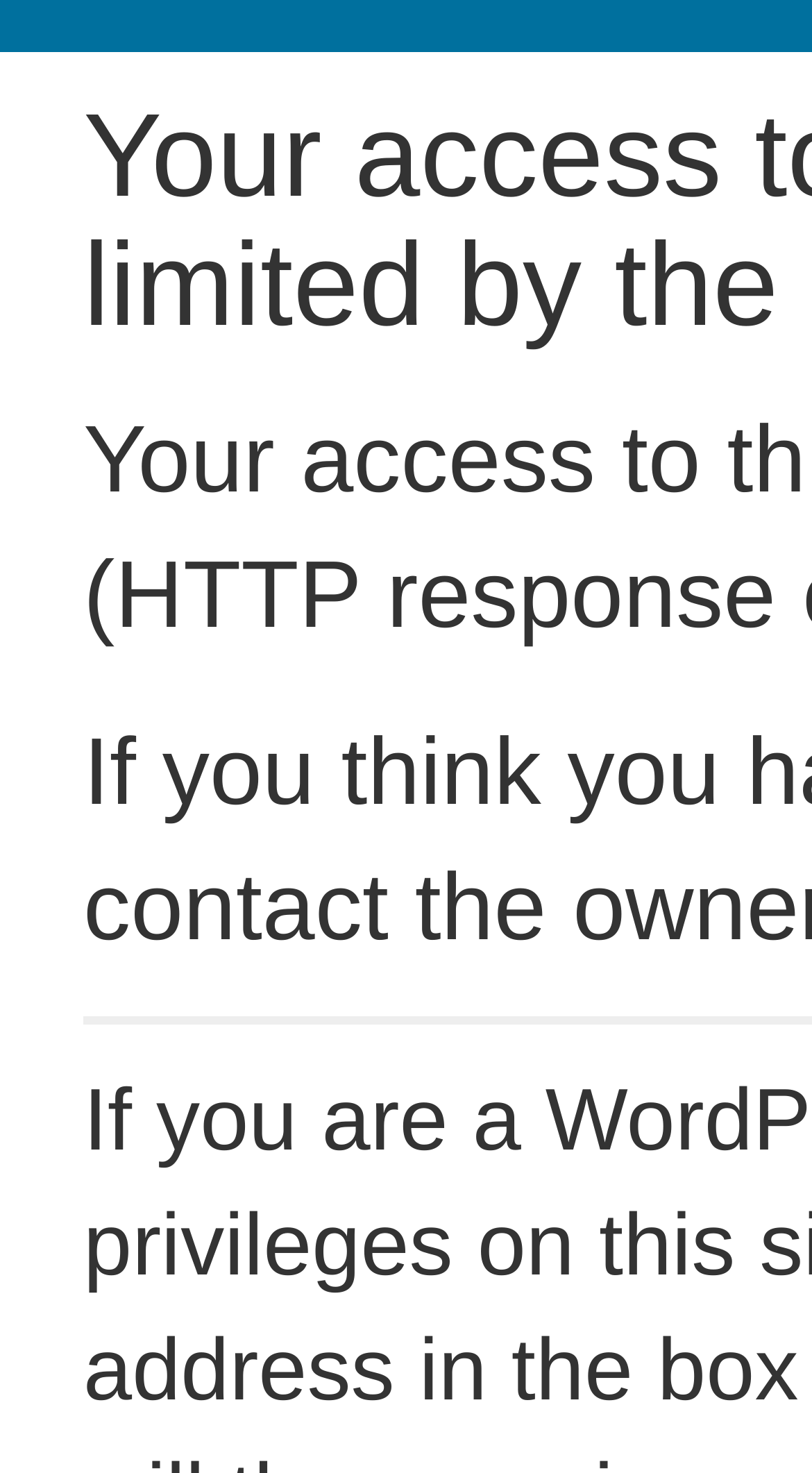Please find and give the text of the main heading on the webpage.

Your access to this site has been limited by the site owner